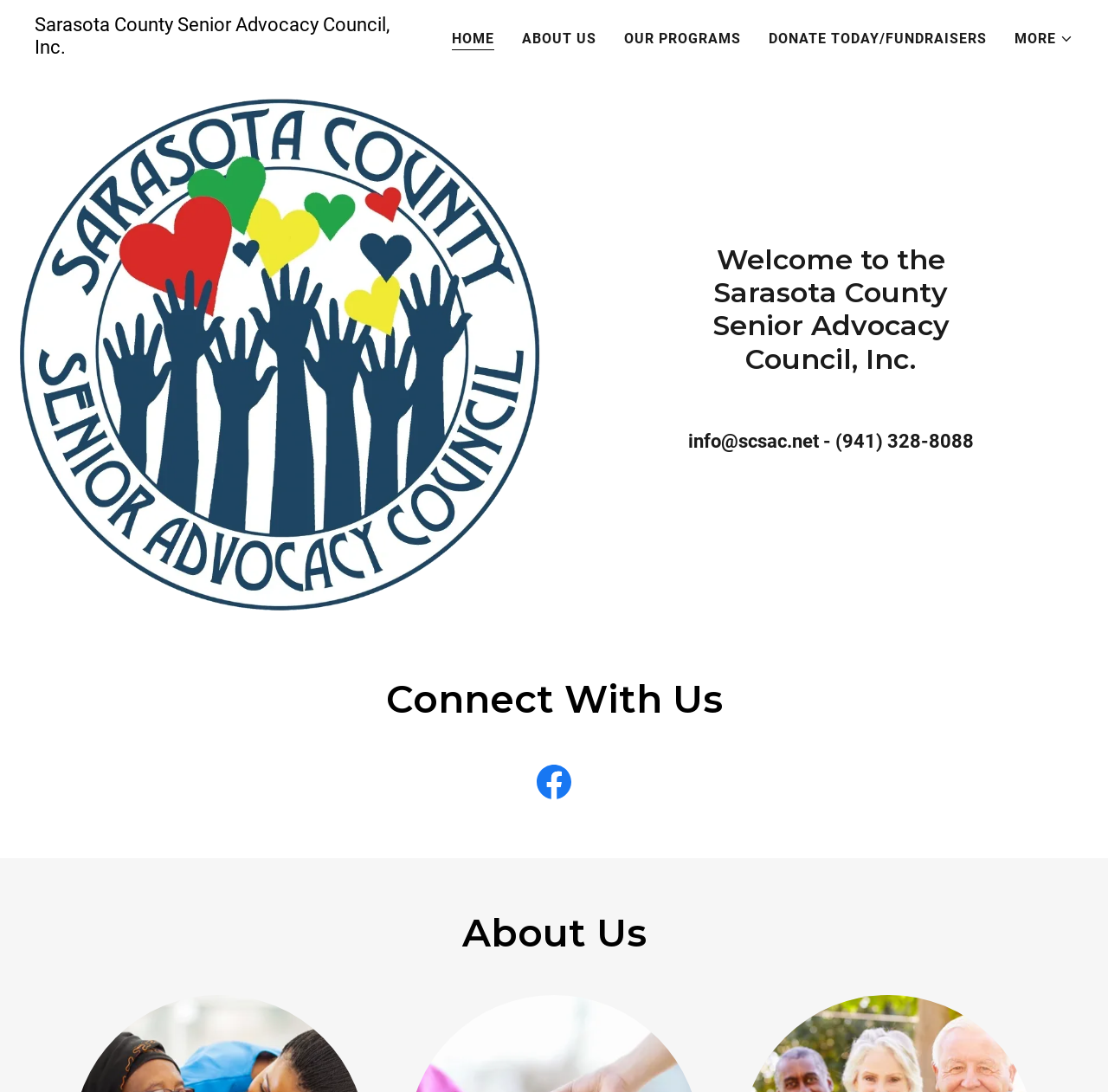Explain the webpage's layout and main content in detail.

The webpage is about the Sarasota County Senior Advocacy Council, Inc. At the top, there is a main section that spans the entire width of the page. Within this section, there is a link to the organization's name, which has a popup menu. Below this link, there are four navigation links: "HOME", "ABOUT US", "OUR PROGRAMS", and "DONATE TODAY/FUNDRAISERS", arranged horizontally from left to right. 

To the right of these navigation links, there is a "MORE" button with a popup menu, accompanied by a small image. 

On the left side of the page, there is a large figure that takes up about half of the page's width, containing an image. 

Below the navigation links, there is a heading that welcomes visitors to the Sarasota County Senior Advocacy Council, Inc. Under this heading, there is contact information, including an email address, a hyphen, and a phone number. 

Further down the page, there is a section with a heading "Connect With Us". Within this section, there is a link to Facebook, accompanied by a small image. 

Finally, at the bottom of the page, there is a heading "About Us".